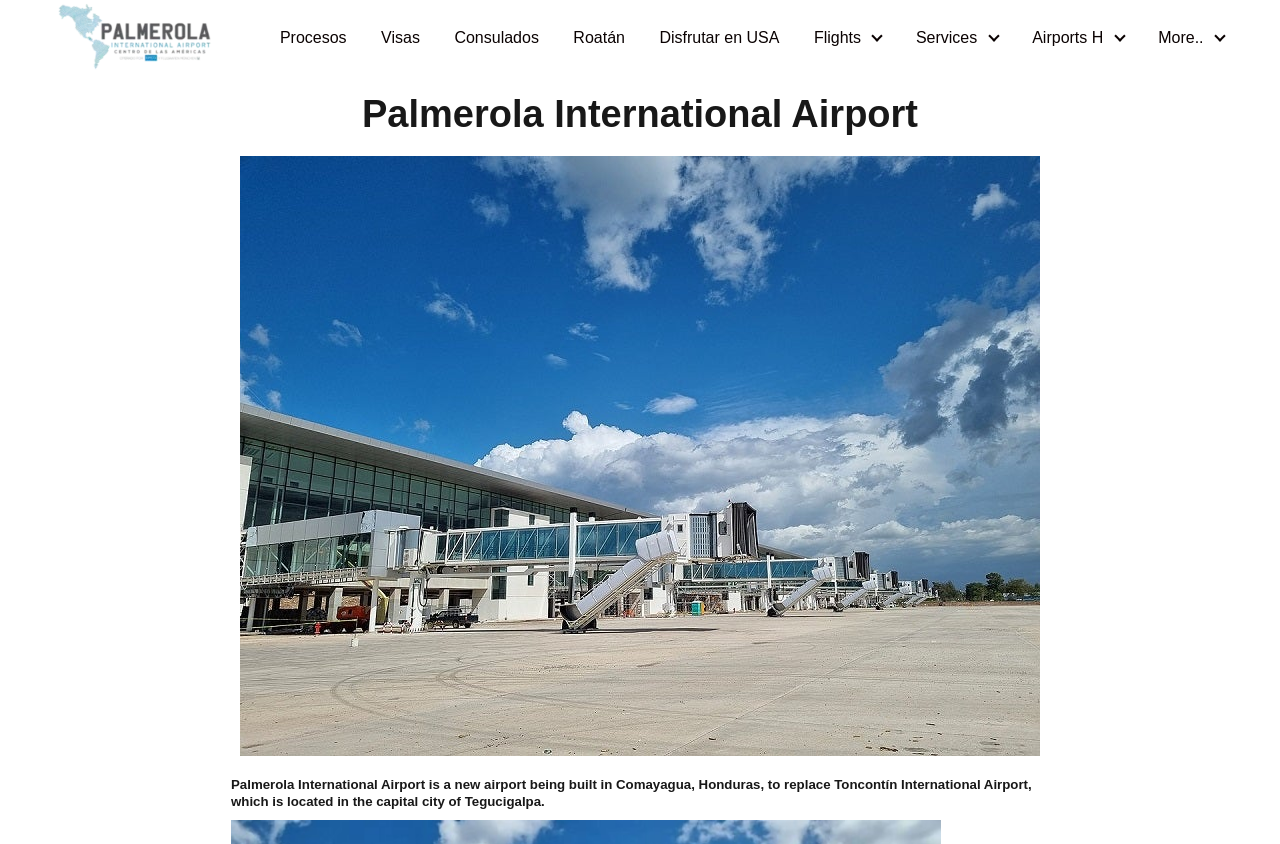Locate the bounding box coordinates of the clickable region necessary to complete the following instruction: "Click on xpl airport link". Provide the coordinates in the format of four float numbers between 0 and 1, i.e., [left, top, right, bottom].

[0.044, 0.033, 0.169, 0.053]